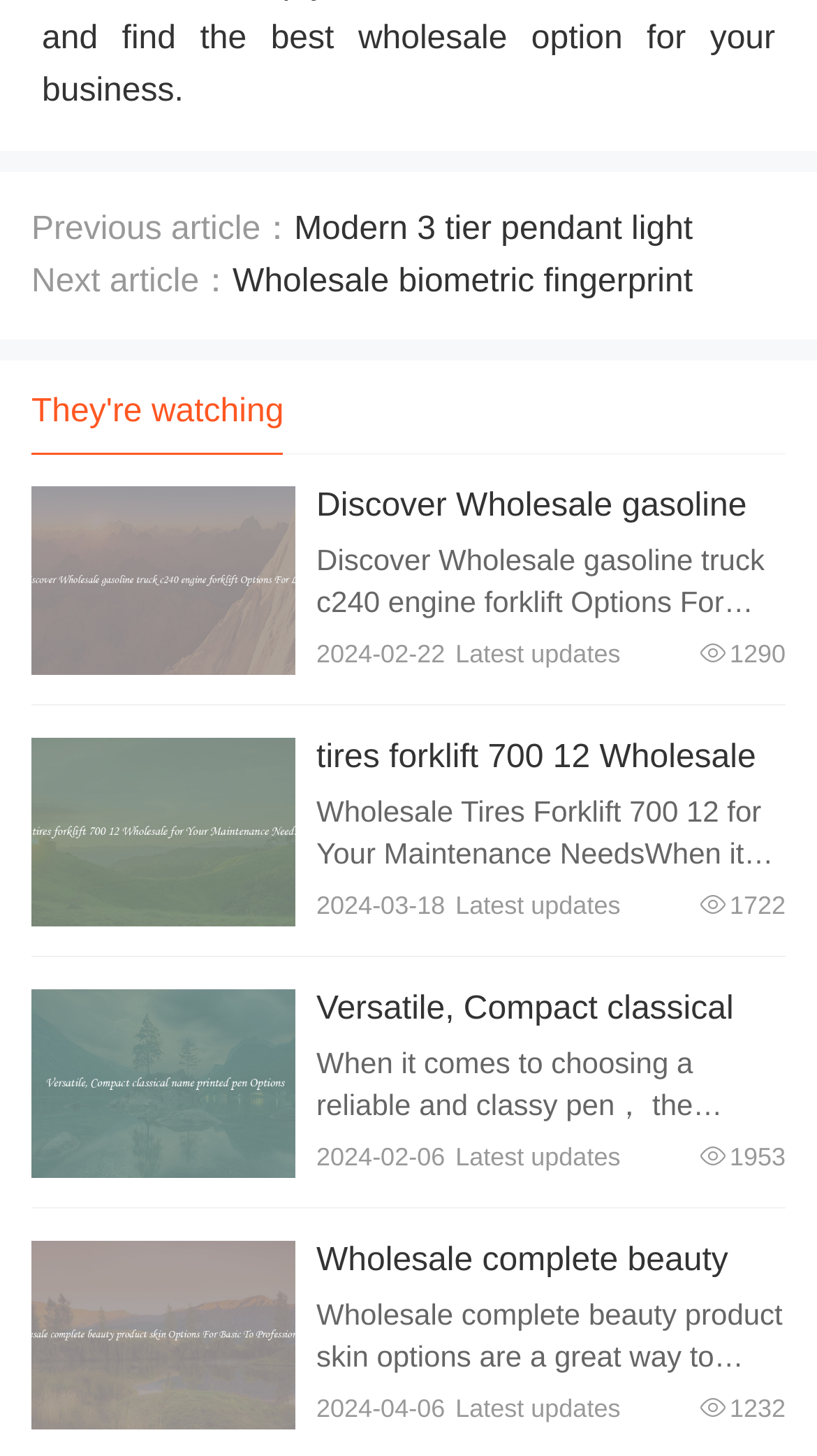Please identify the bounding box coordinates of the area that needs to be clicked to fulfill the following instruction: "View details of Modern 3 tier pendant light."

[0.36, 0.145, 0.848, 0.169]